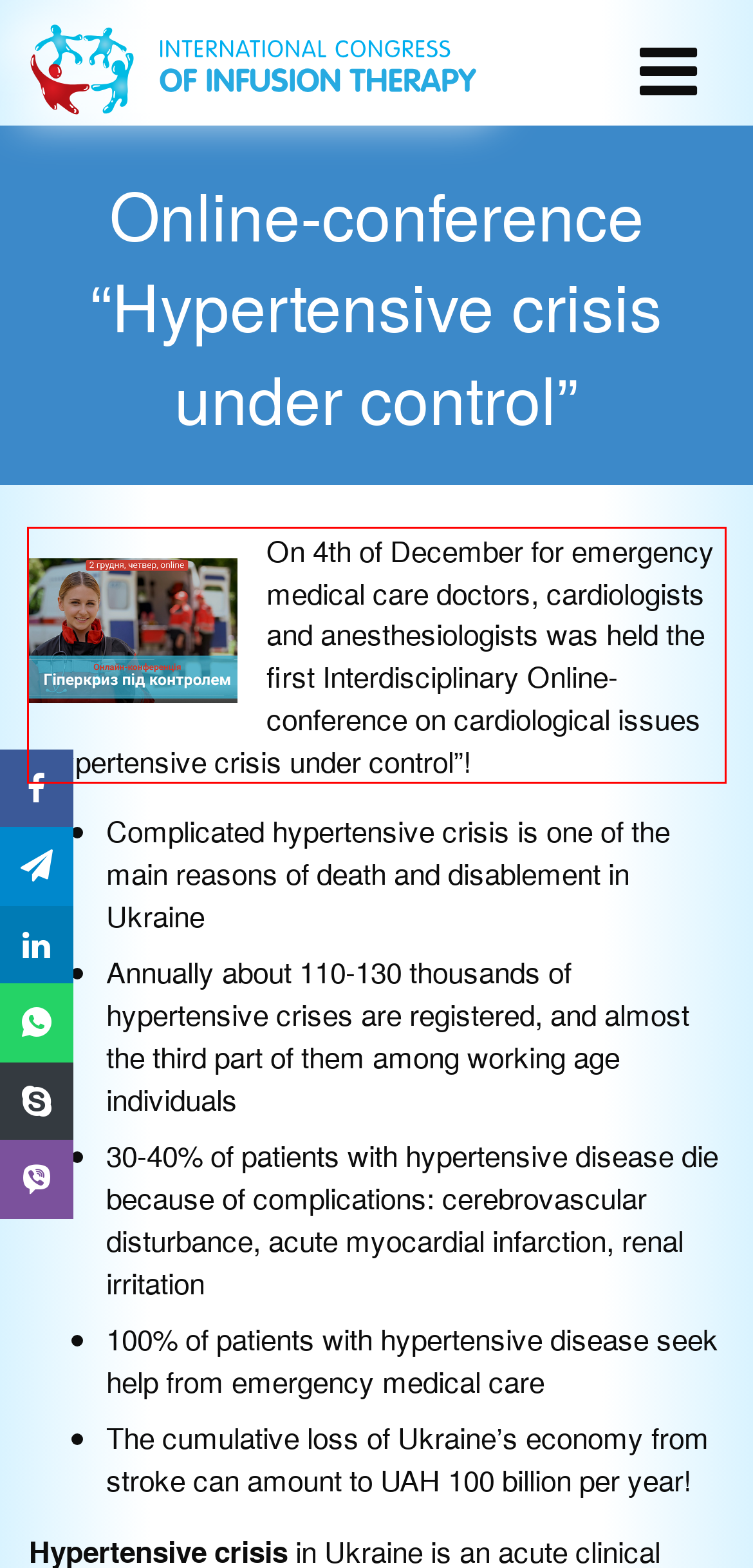Please extract the text content within the red bounding box on the webpage screenshot using OCR.

On 4th of December for emergency medical care doctors, cardiologists and anesthesiologists was held the first Interdisciplinary Online-conference on cardiological issues “Hypertensive crisis under control”!